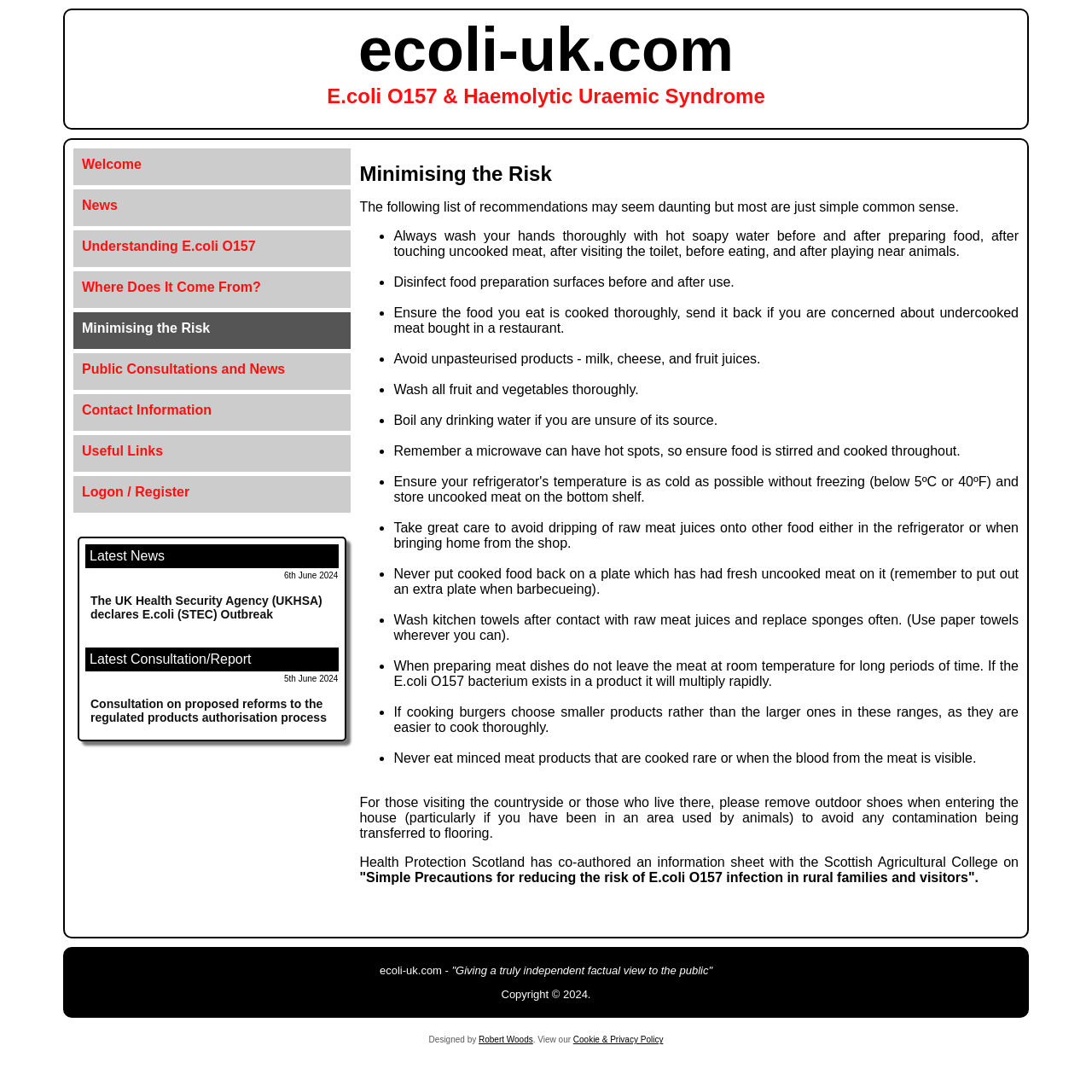What is the purpose of washing hands thoroughly?
Could you give a comprehensive explanation in response to this question?

According to the webpage, washing hands thoroughly is one of the recommendations to minimize the risk of contracting Haemolytic Uraemic Syndrome, as mentioned in the static text element 'Always wash your hands thoroughly with hot soapy water before and after preparing food, after touching uncooked meat, after visiting the toilet, before eating, and after playing near animals.'